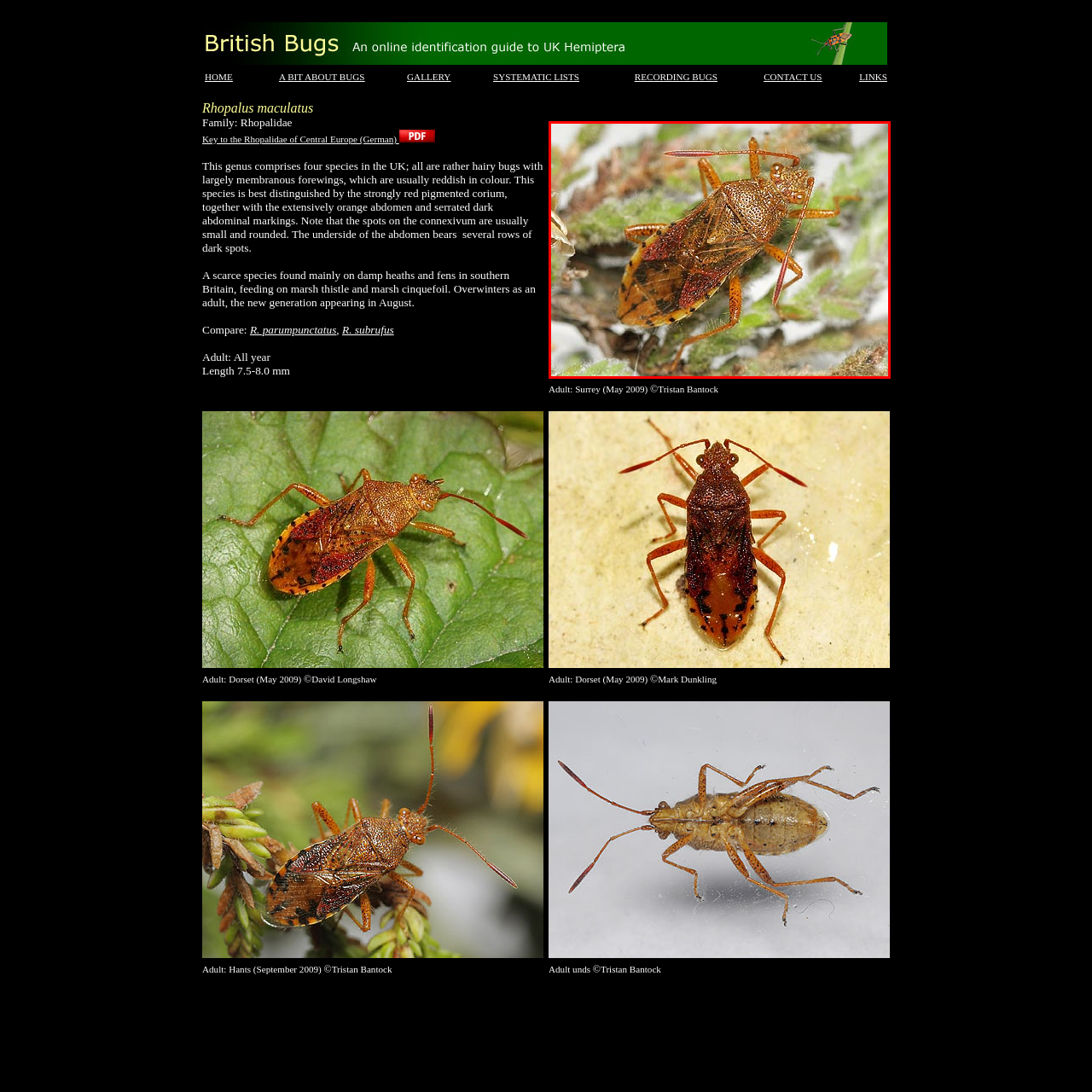What is the typical habitat of Rhopalus maculatus?
Look at the image framed by the red bounding box and provide an in-depth response.

According to the caption, Rhopalus maculatus is typically observed in damp heaths and fens in southern Britain, where it feeds on plants like marsh thistle and marsh cinquefoil.